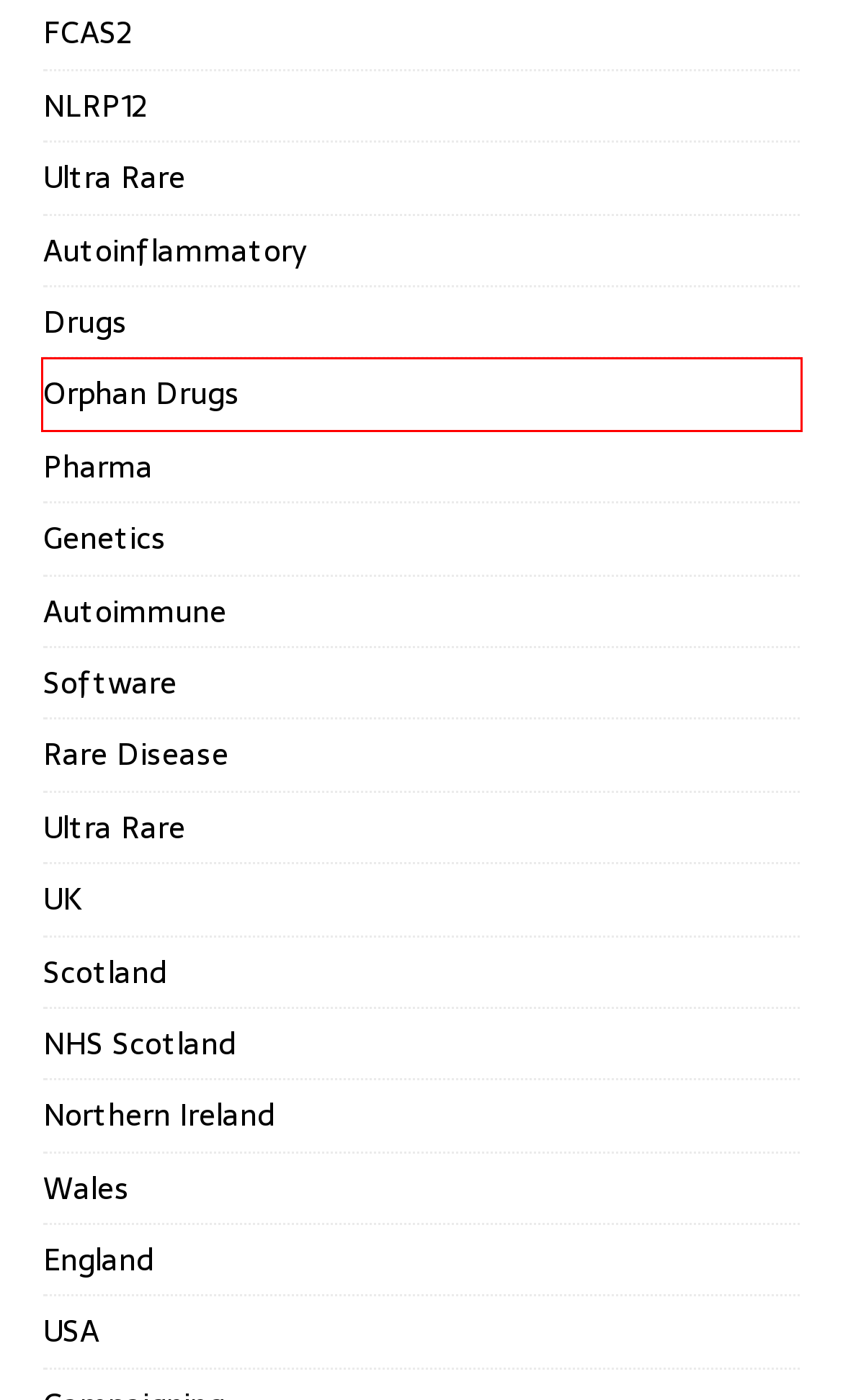A screenshot of a webpage is given, marked with a red bounding box around a UI element. Please select the most appropriate webpage description that fits the new page after clicking the highlighted element. Here are the candidates:
A. Software
B. Autoinflammatory
C. Northern Ireland
D. Pharma
E. USA
F. Scotland
G. Drugs
H. Orphan Drugs

H